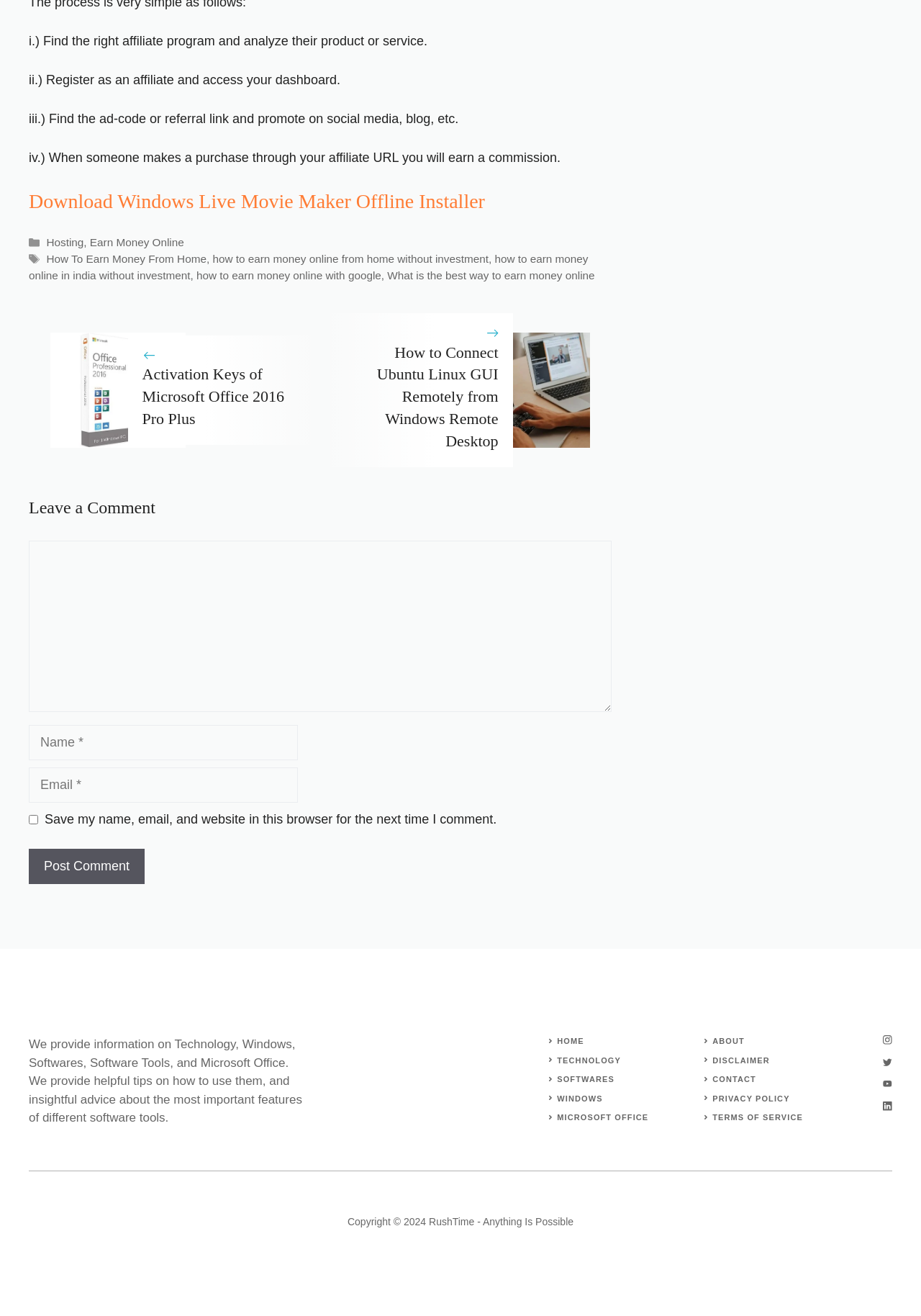Identify the bounding box of the HTML element described here: "name="submit" value="Post Comment"". Provide the coordinates as four float numbers between 0 and 1: [left, top, right, bottom].

[0.031, 0.645, 0.157, 0.672]